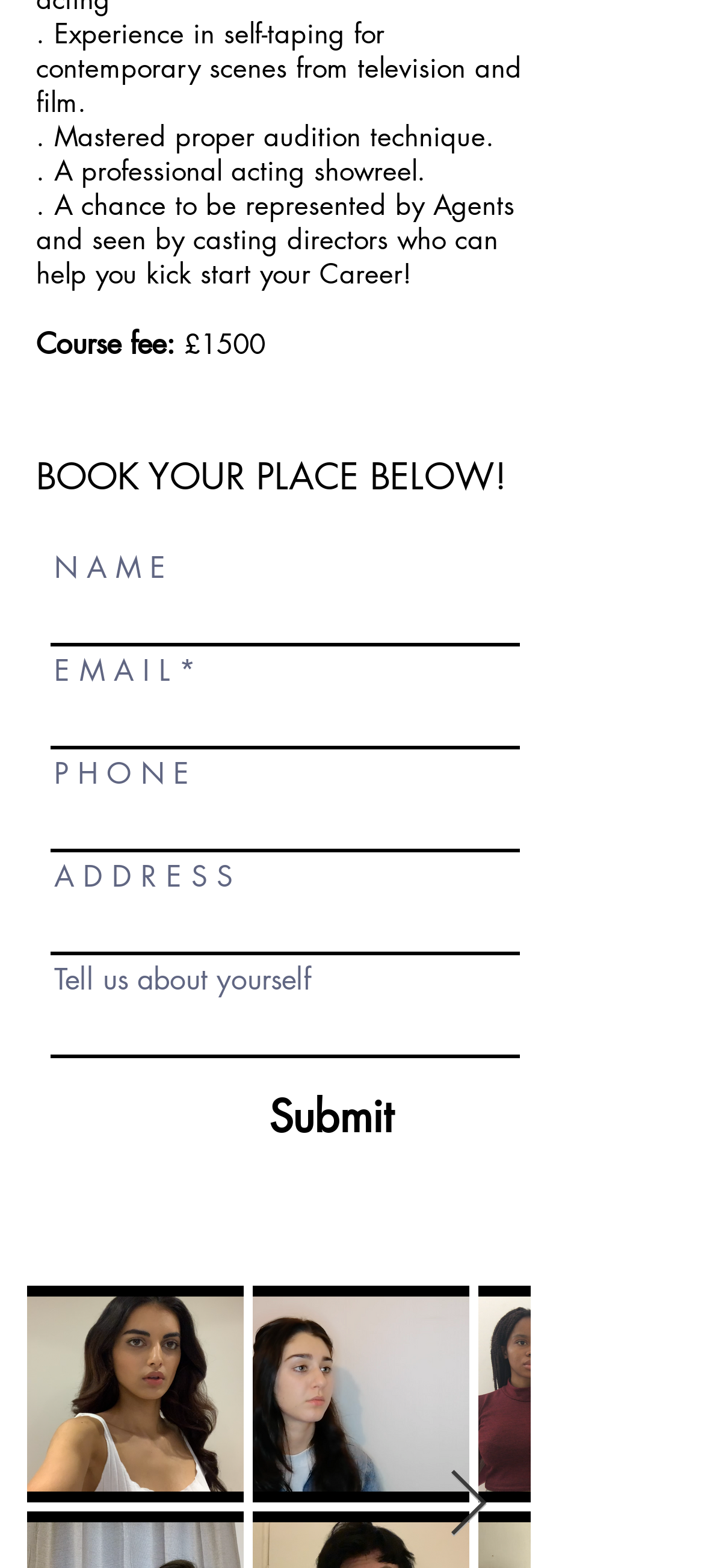Given the element description "aria-label="Next Item"" in the screenshot, predict the bounding box coordinates of that UI element.

[0.636, 0.937, 0.695, 0.982]